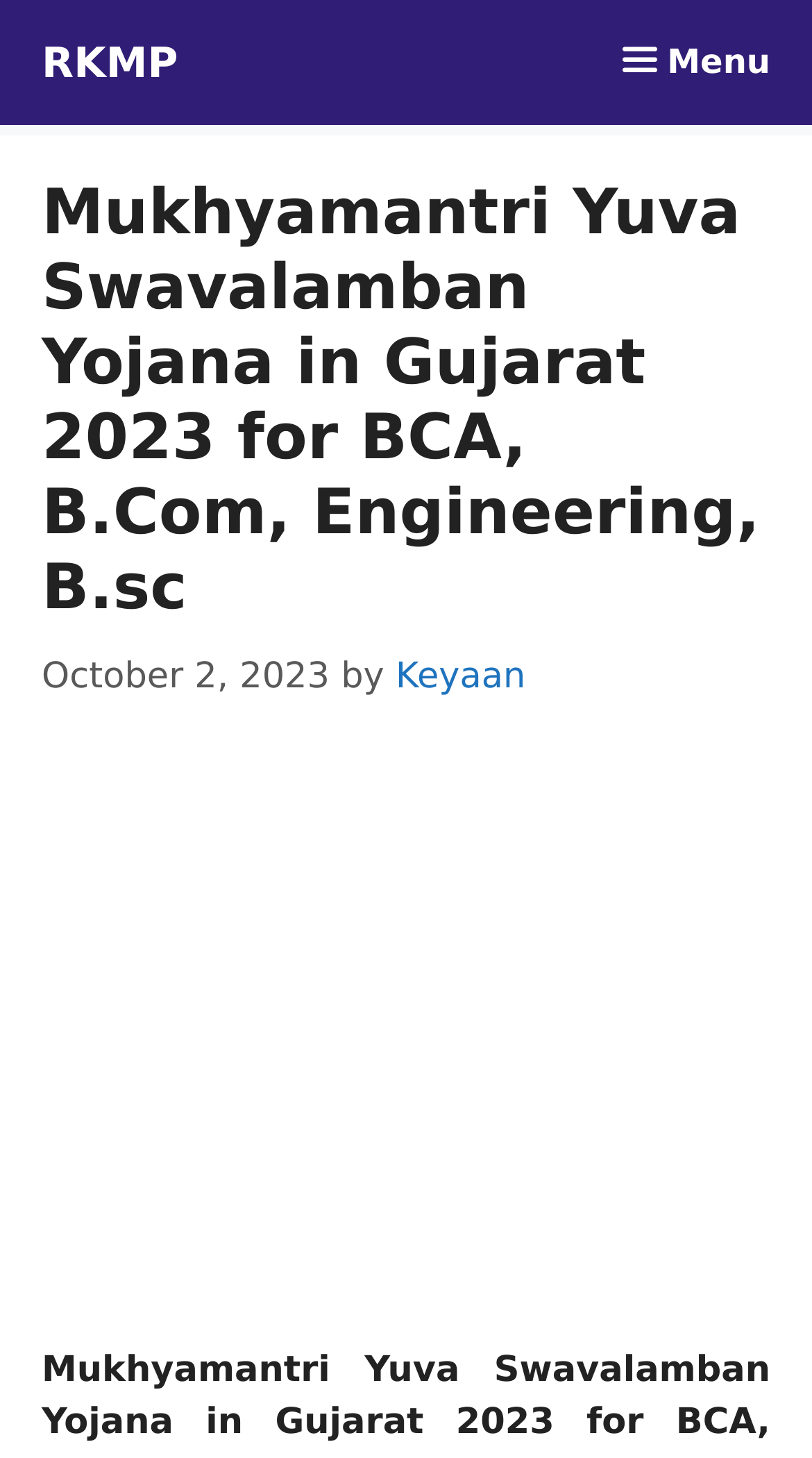Who is the author of the webpage's content?
Refer to the image and provide a concise answer in one word or phrase.

Keyaan